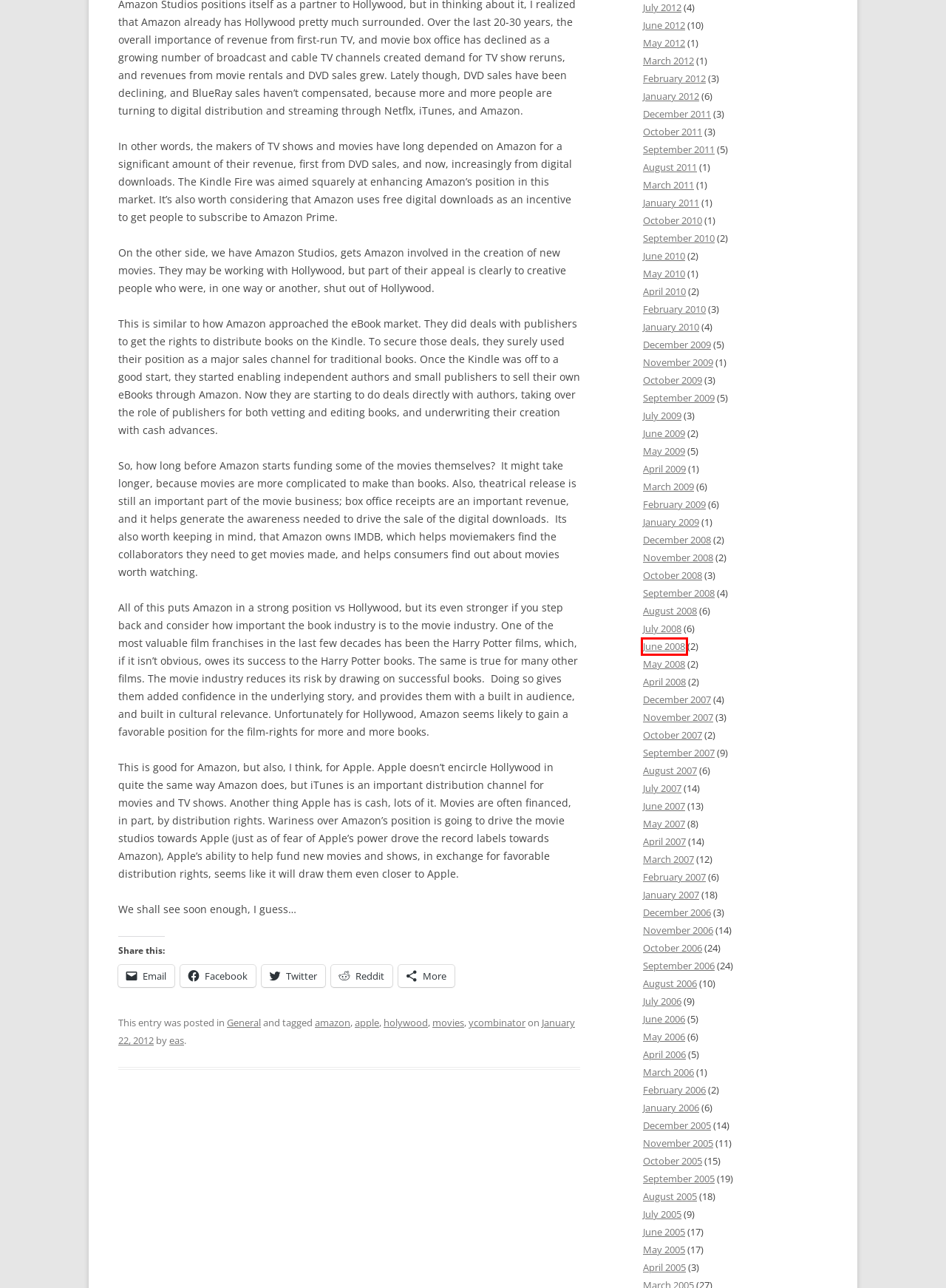Given a webpage screenshot with a red bounding box around a UI element, choose the webpage description that best matches the new webpage after clicking the element within the bounding box. Here are the candidates:
A. July | 2009 | GeekFun
B. January | 2006 | GeekFun
C. December | 2008 | GeekFun
D. holywood | GeekFun
E. December | 2006 | GeekFun
F. May | 2007 | GeekFun
G. June | 2007 | GeekFun
H. June | 2008 | GeekFun

H